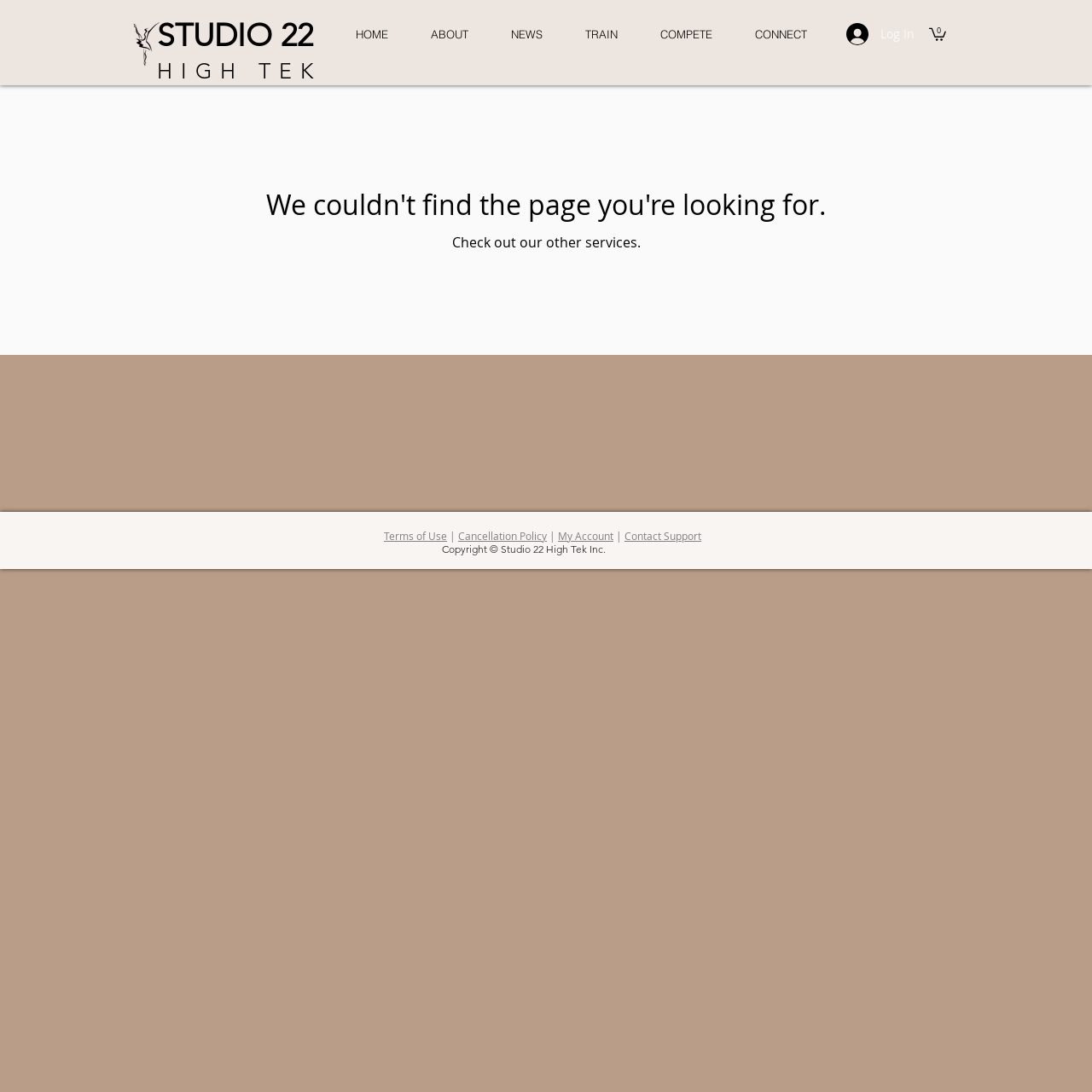How many navigation links are there?
Based on the image, answer the question in a detailed manner.

The navigation links can be found under the 'Site' navigation element with bounding box coordinates [0.306, 0.018, 0.758, 0.045]. There are 6 links: 'HOME', 'ABOUT', 'NEWS', 'TRAIN', 'COMPETE', and 'CONNECT'.